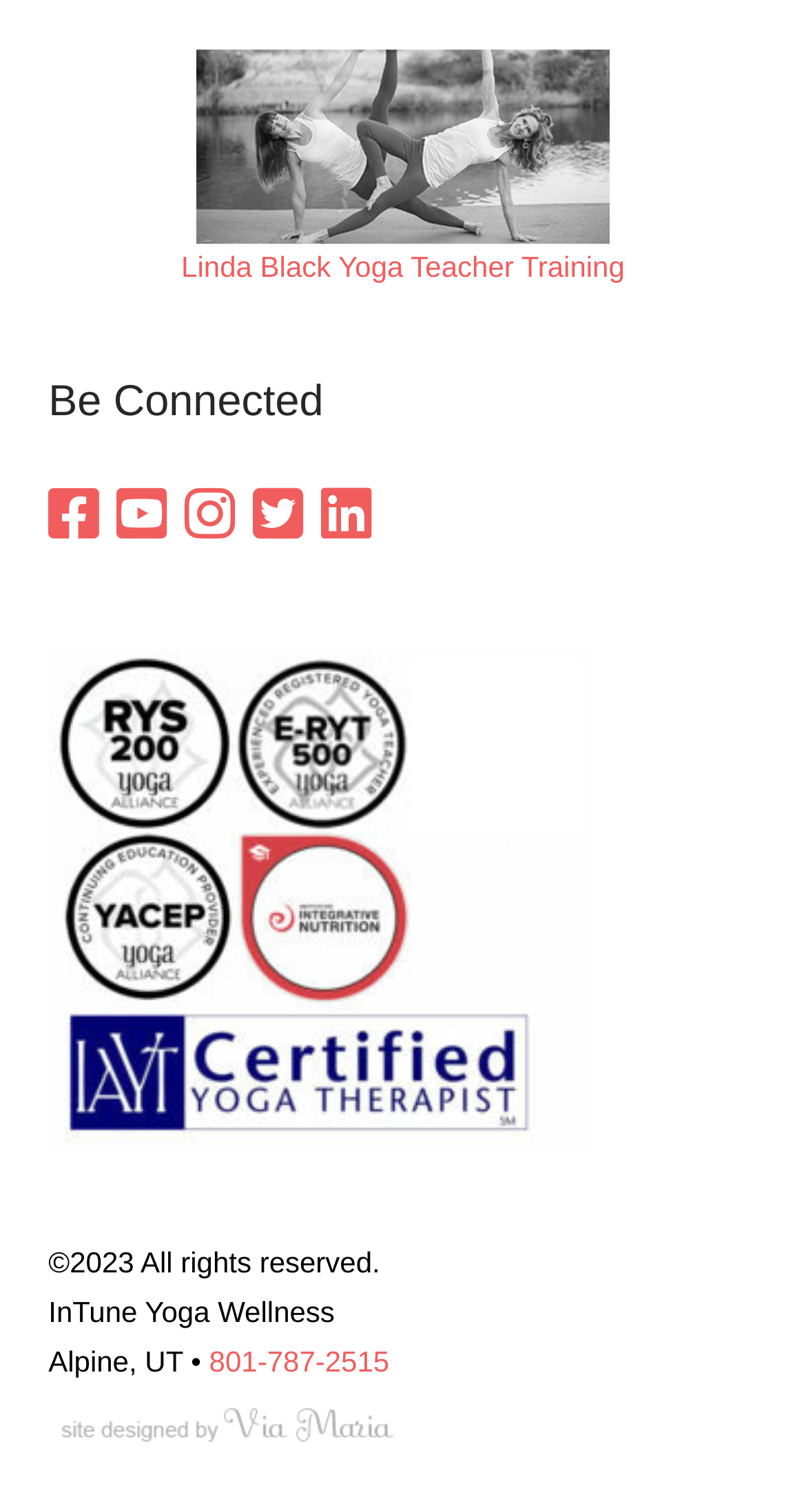Identify and provide the bounding box coordinates of the UI element described: "Linda Black Yoga Teacher Training". The coordinates should be formatted as [left, top, right, bottom], with each number being a float between 0 and 1.

[0.225, 0.165, 0.775, 0.187]